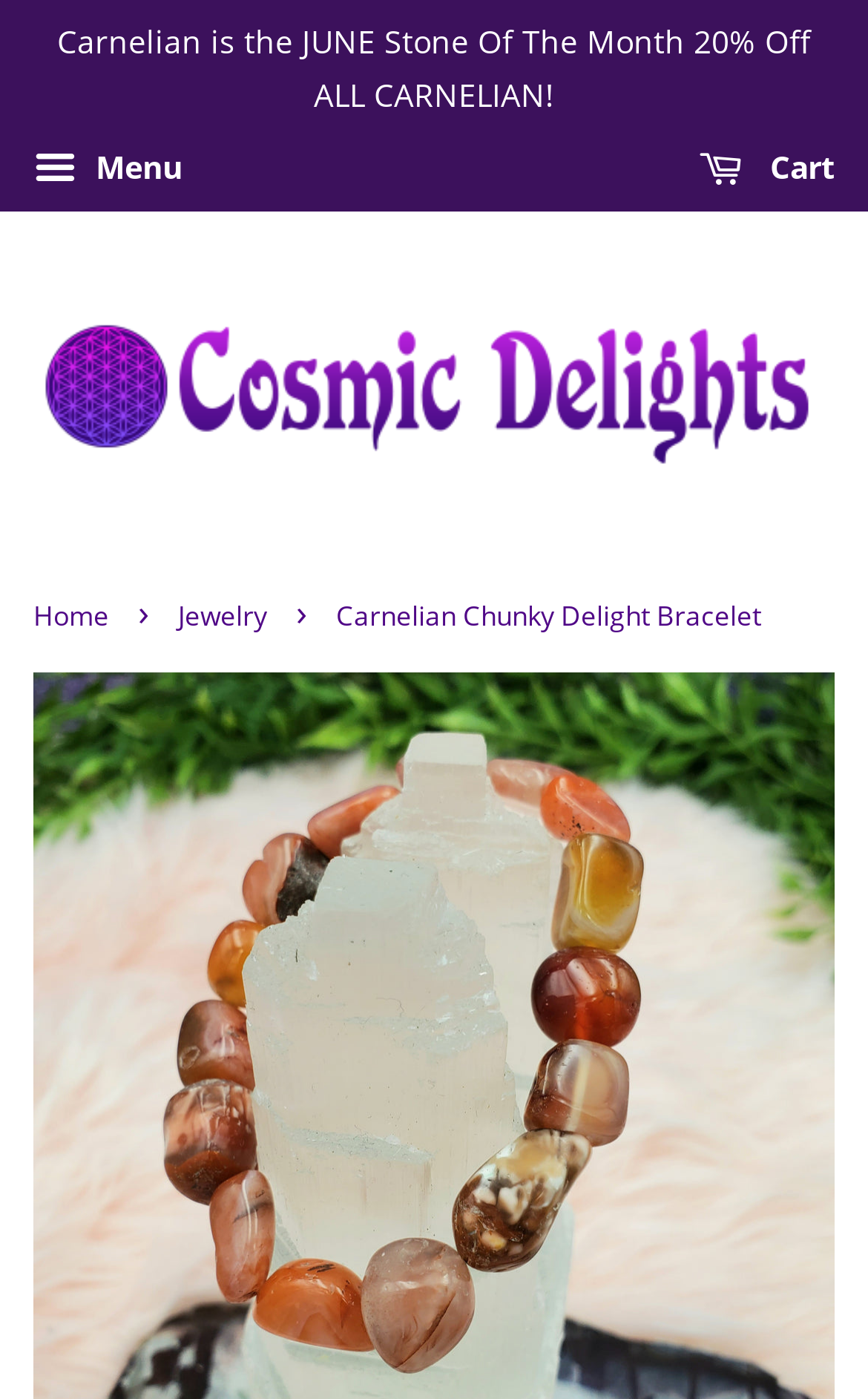Use a single word or phrase to answer the question:
What is the text above the 'Carnelian Chunky Delight Bracelet' link?

Home, Jewelry